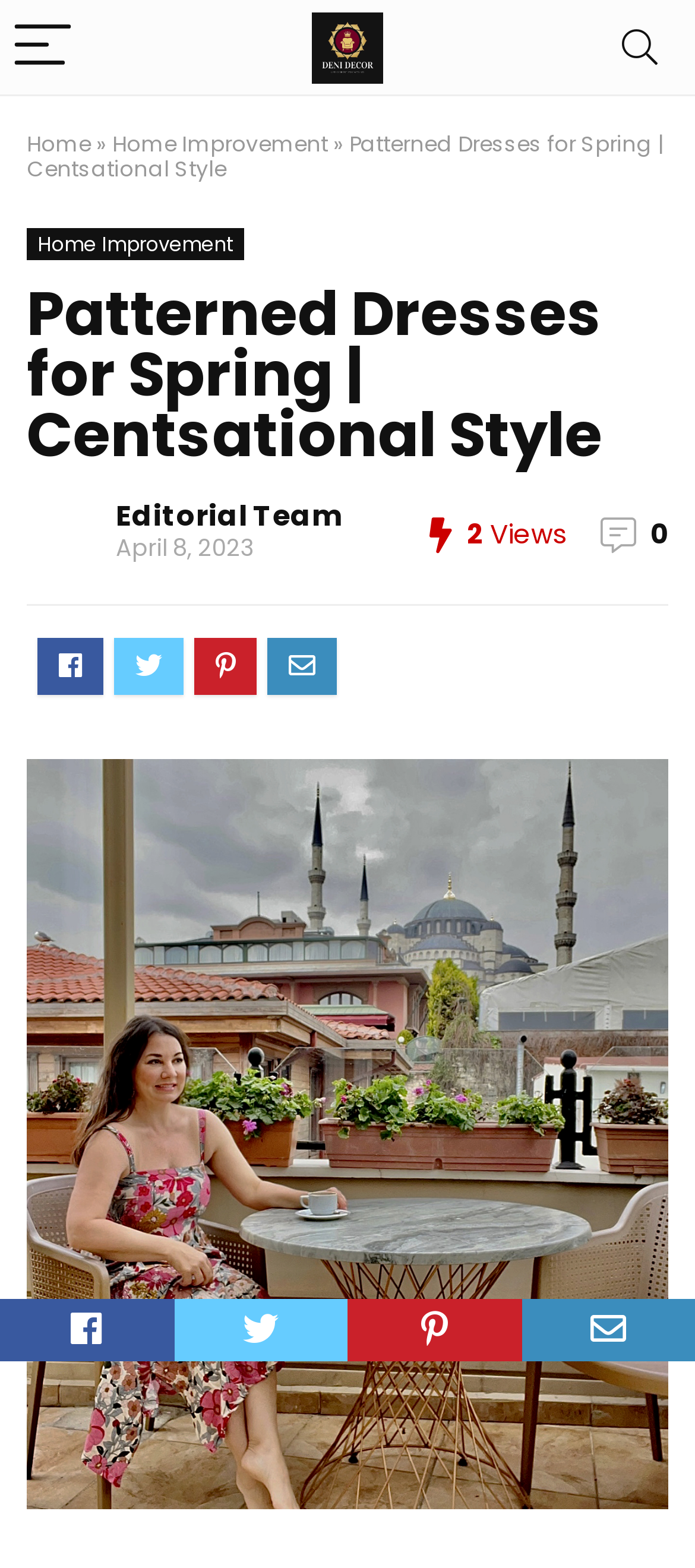How many views does the article have?
Examine the image and give a concise answer in one word or a short phrase.

0